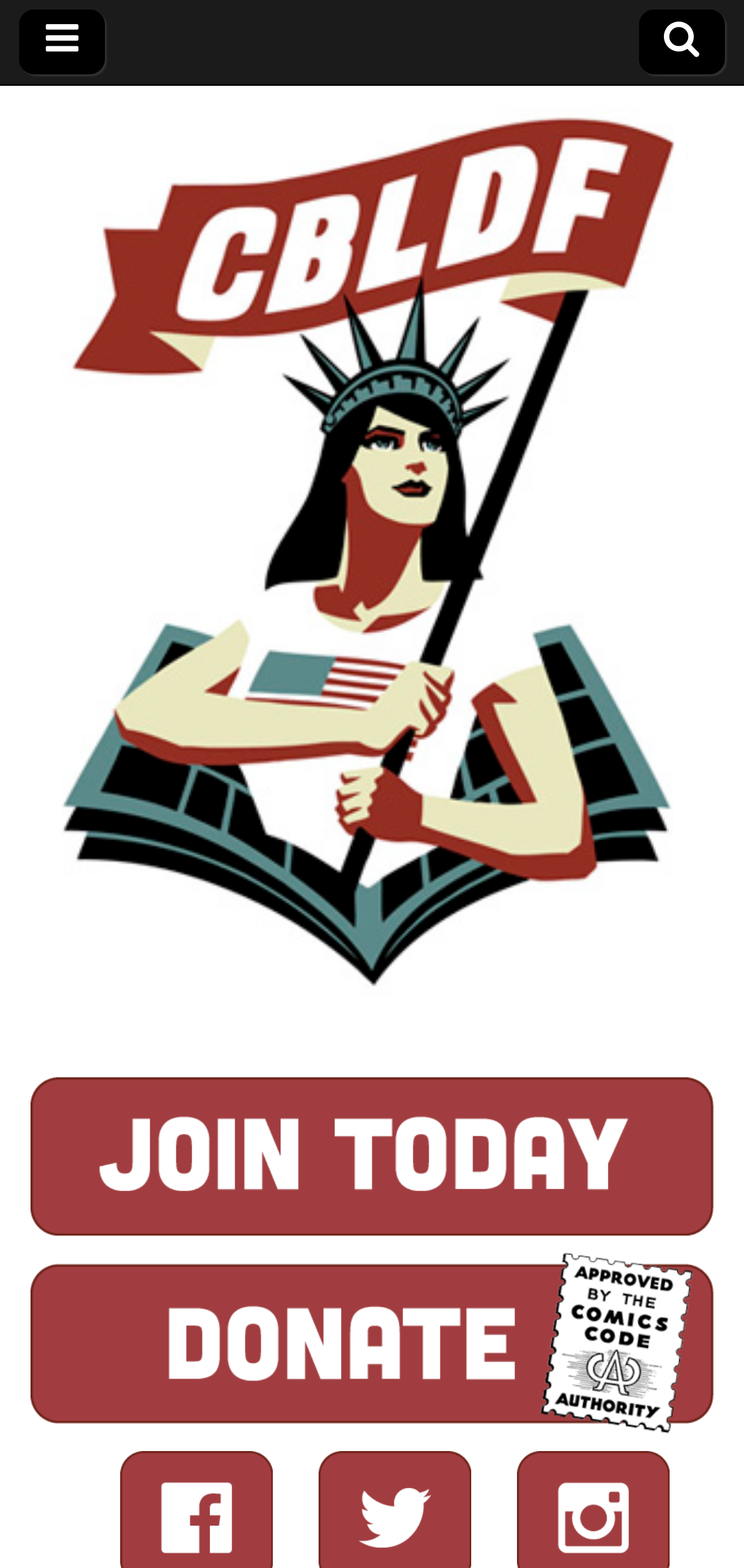What is the text of the first link?
Based on the visual content, answer with a single word or a brief phrase.

Comic Book Legal Defense Fund